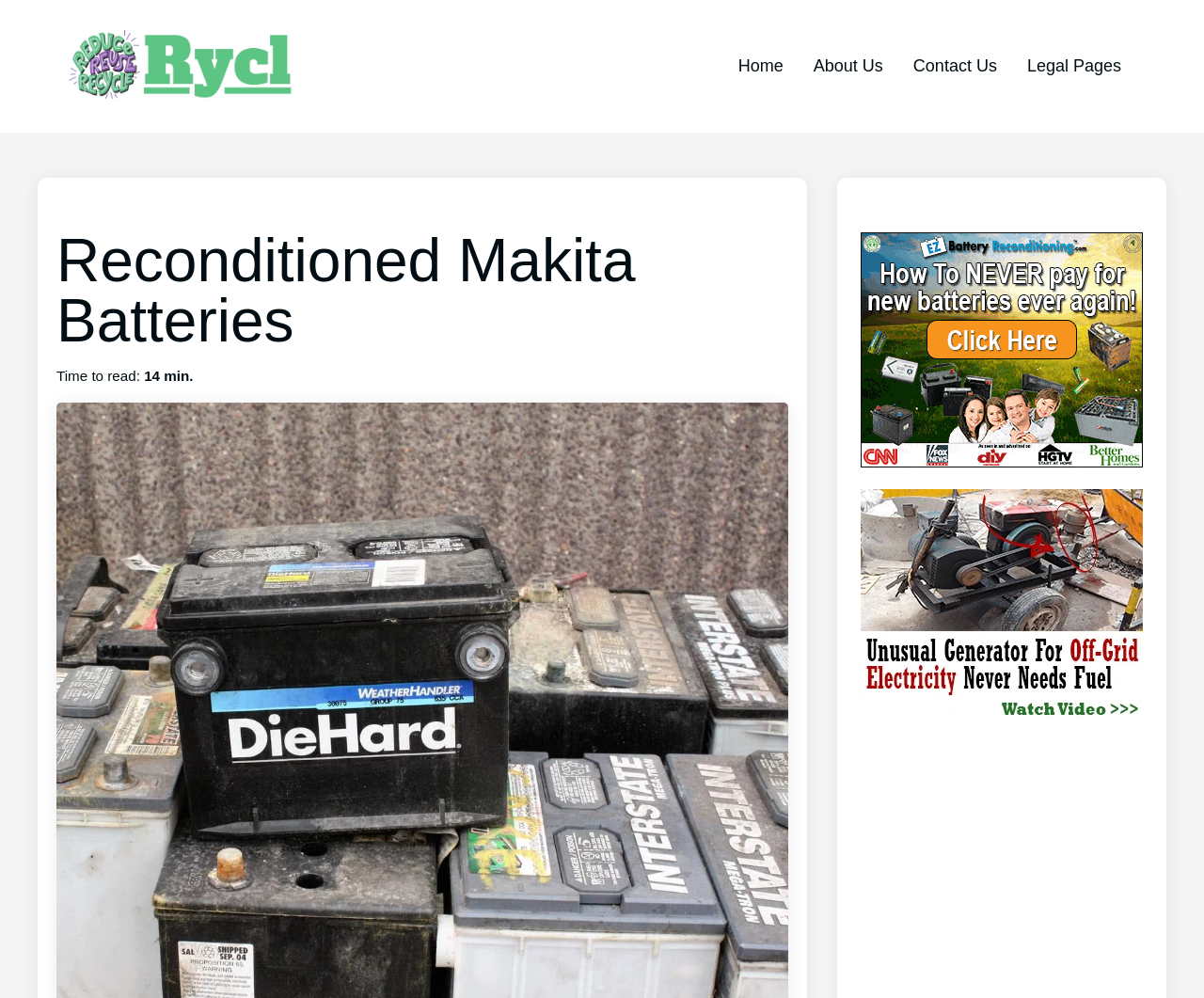What is the name of the product or service mentioned?
Please respond to the question with a detailed and well-explained answer.

The name of the product or service mentioned is 'Reconditioned Makita Batteries', which is also the main heading of the webpage.